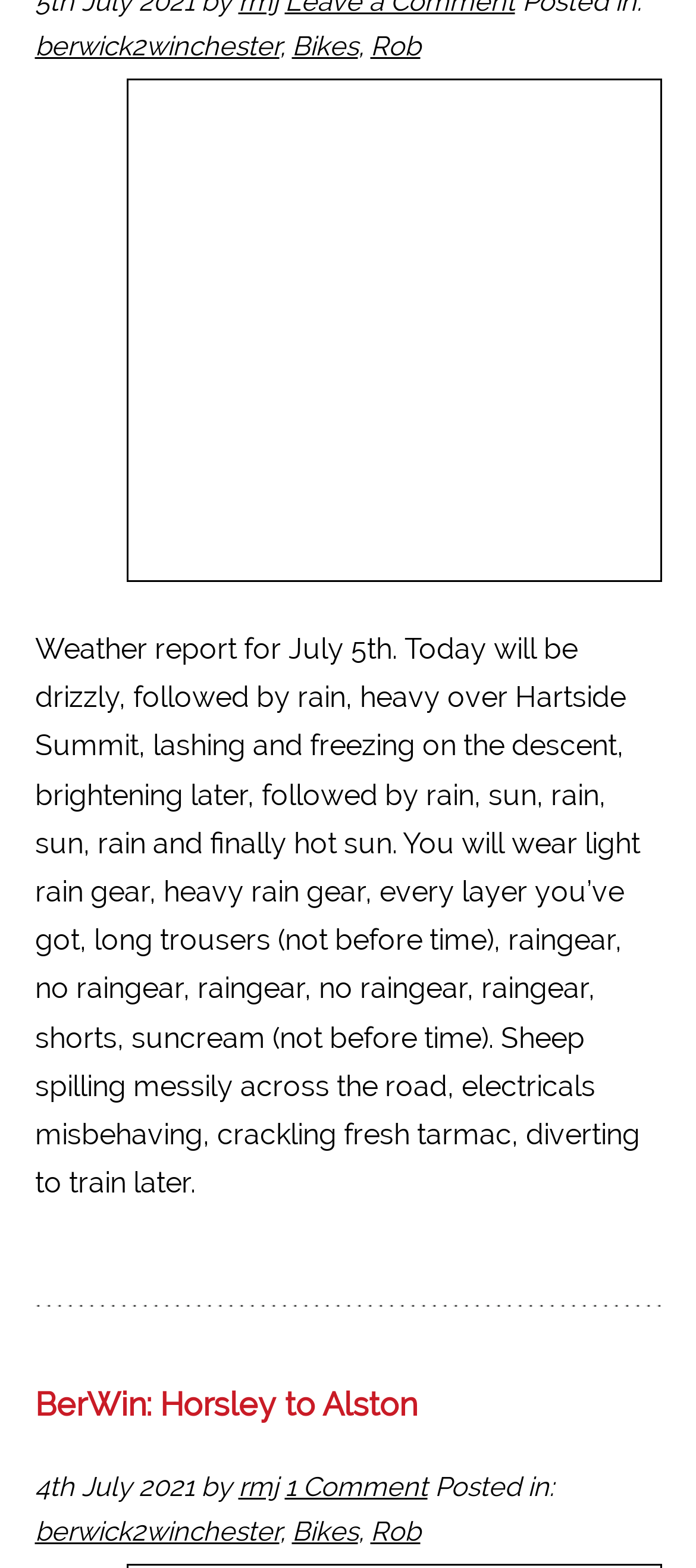Please identify the bounding box coordinates of where to click in order to follow the instruction: "View the weather report for July 5th".

[0.05, 0.403, 0.919, 0.765]